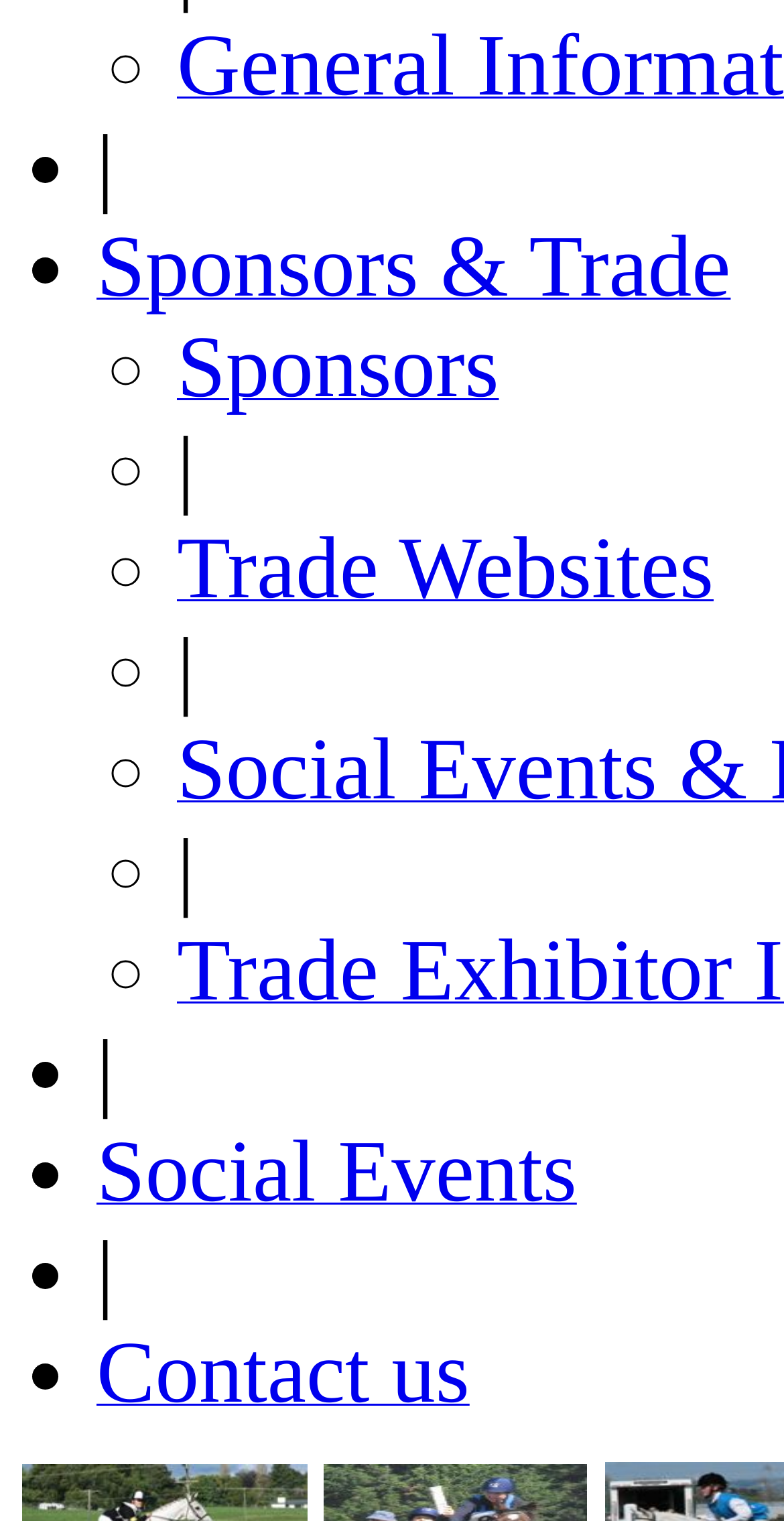Locate the bounding box coordinates of the UI element described by: "Trade Websites". Provide the coordinates as four float numbers between 0 and 1, formatted as [left, top, right, bottom].

[0.226, 0.201, 0.91, 0.223]